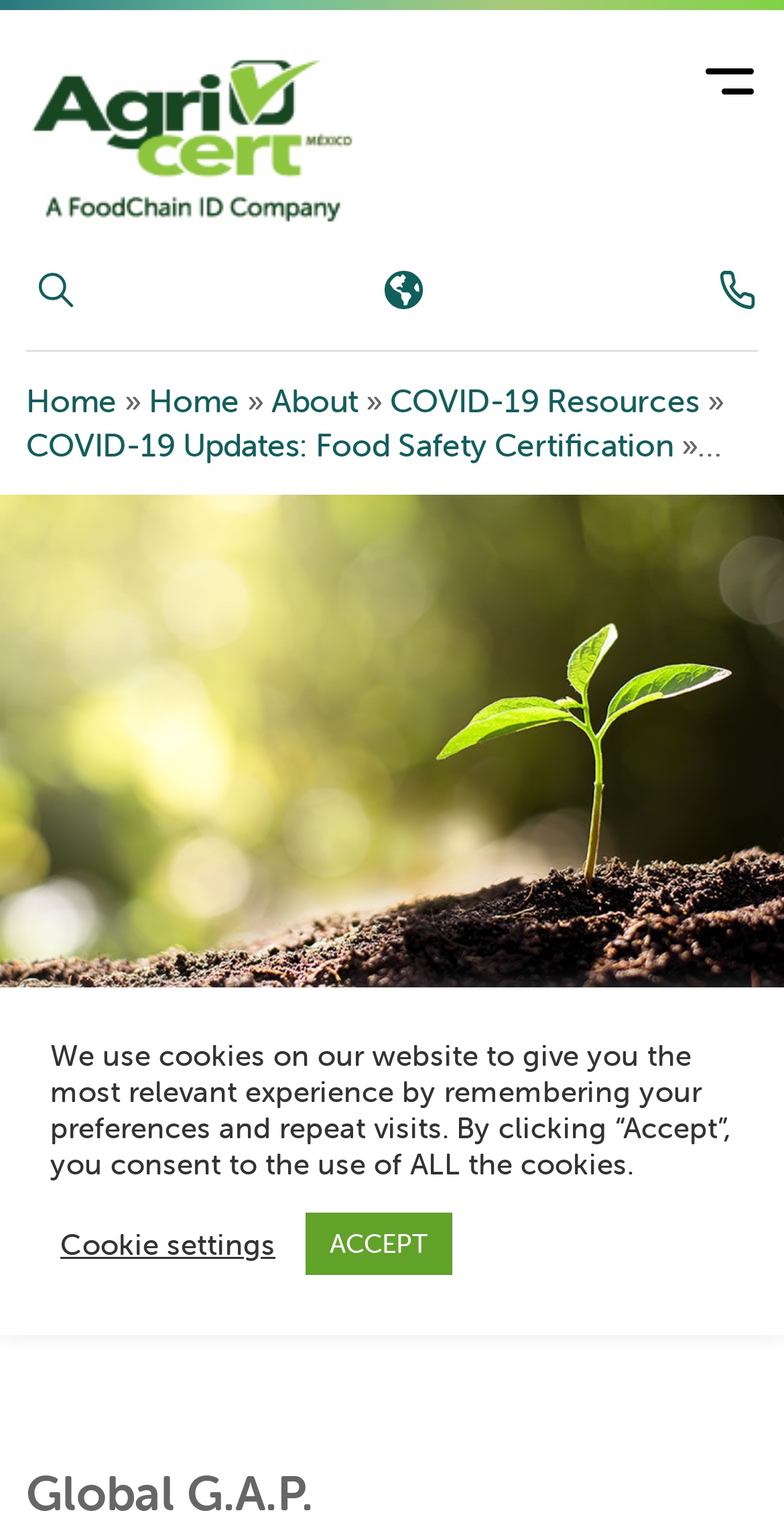Using the provided element description "name="s" placeholder="Search"", determine the bounding box coordinates of the UI element.

None